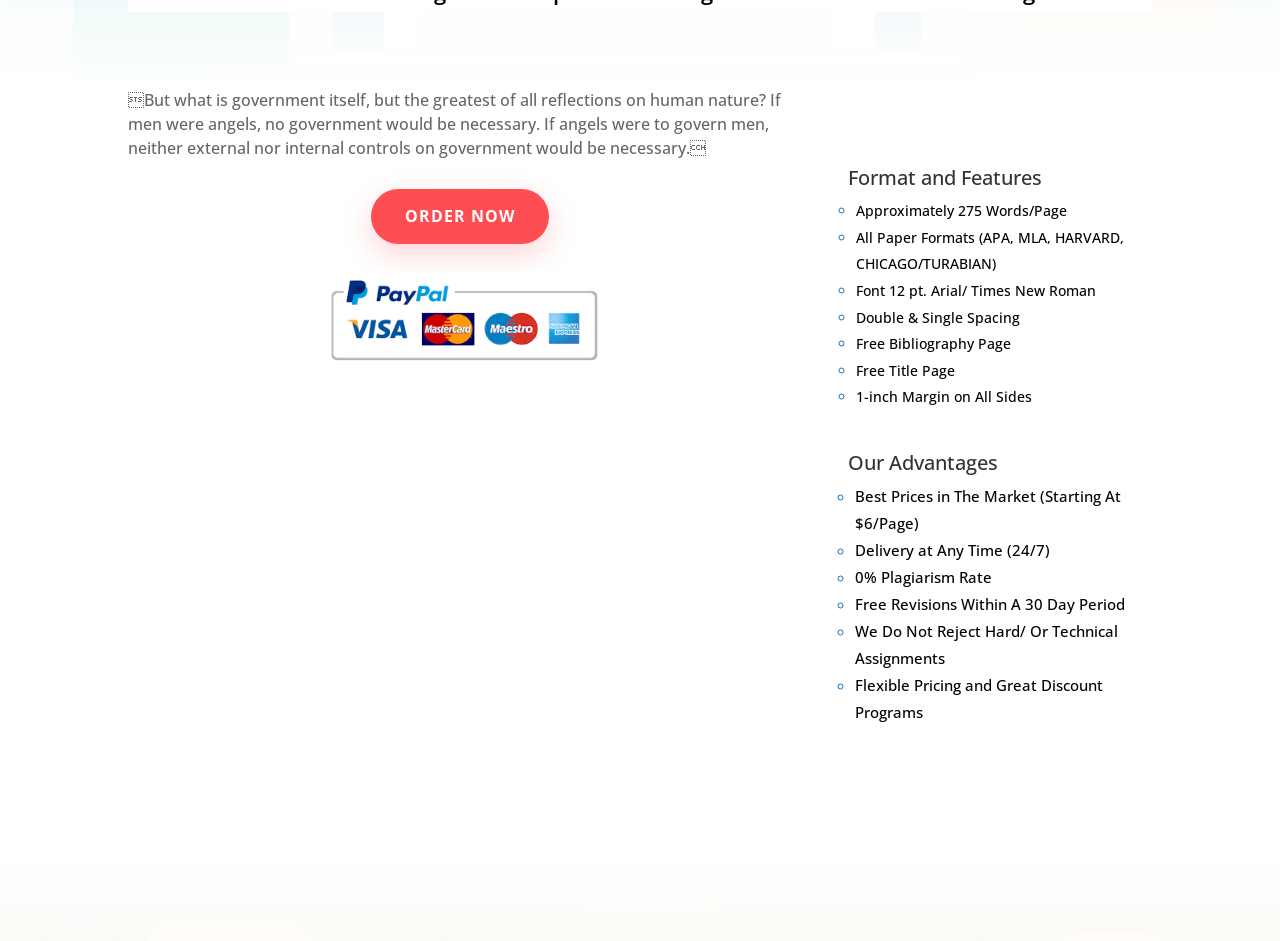Locate the bounding box coordinates of the UI element described by: "Double & Single Spacing". The bounding box coordinates should consist of four float numbers between 0 and 1, i.e., [left, top, right, bottom].

[0.669, 0.327, 0.797, 0.347]